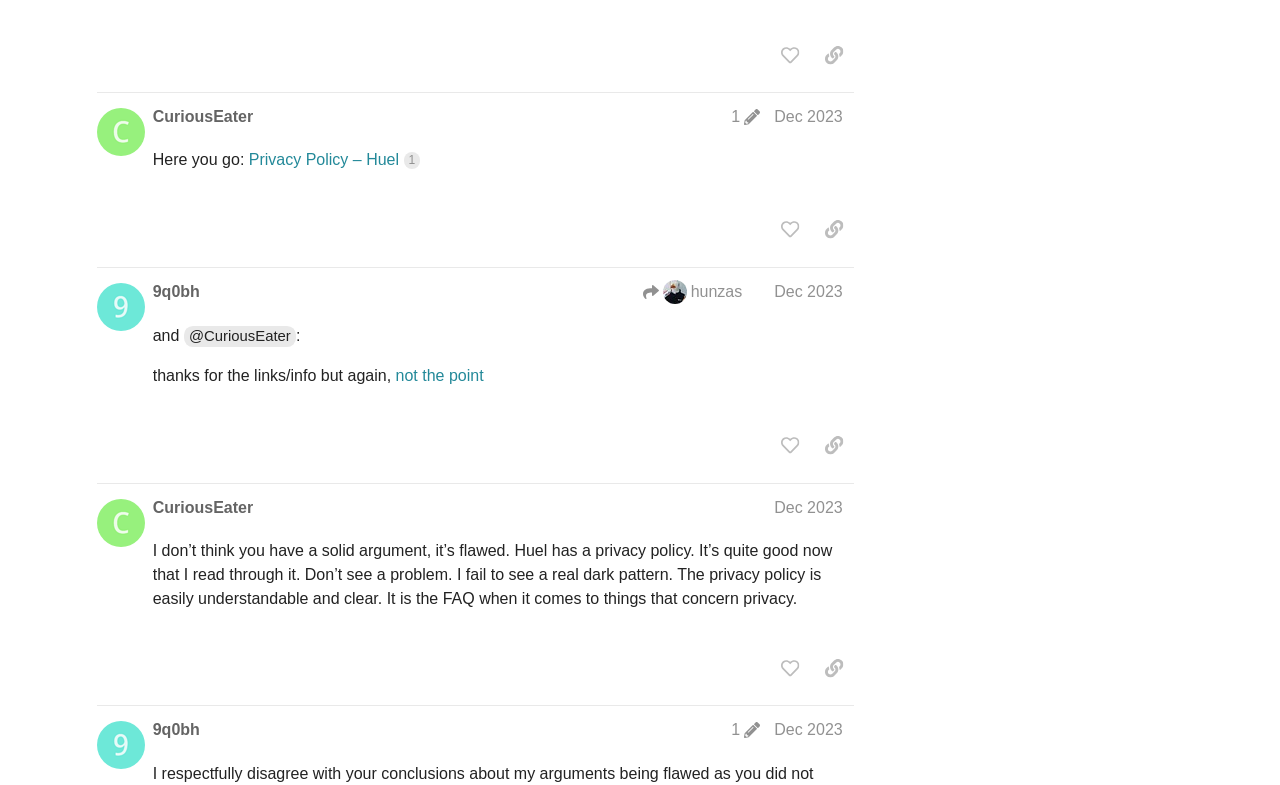Provide your answer in a single word or phrase: 
What is the date of the post edit history of post #9?

Dec 25, 2023 1:55 pm